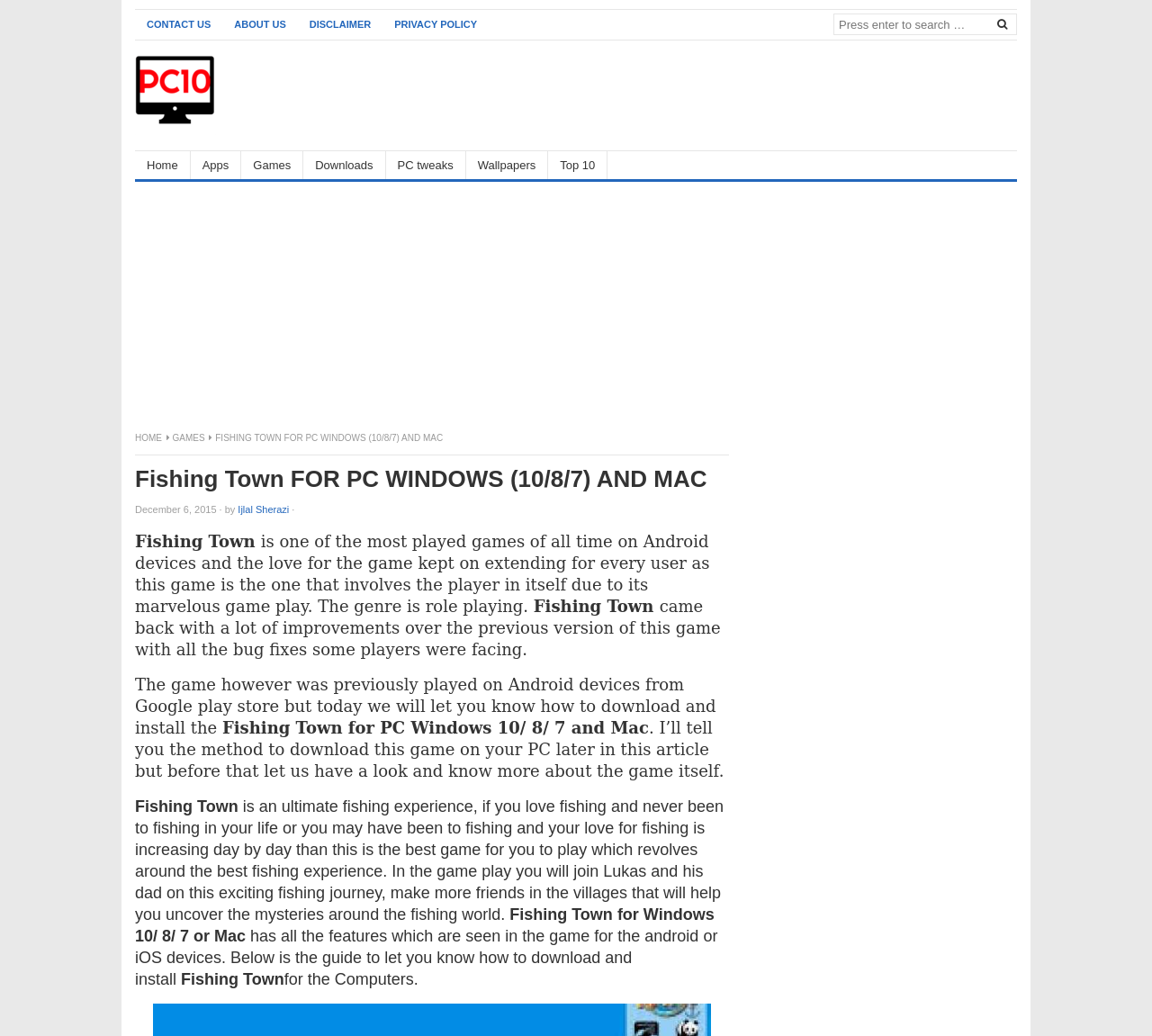Based on the element description "Contact US", predict the bounding box coordinates of the UI element.

[0.117, 0.01, 0.193, 0.037]